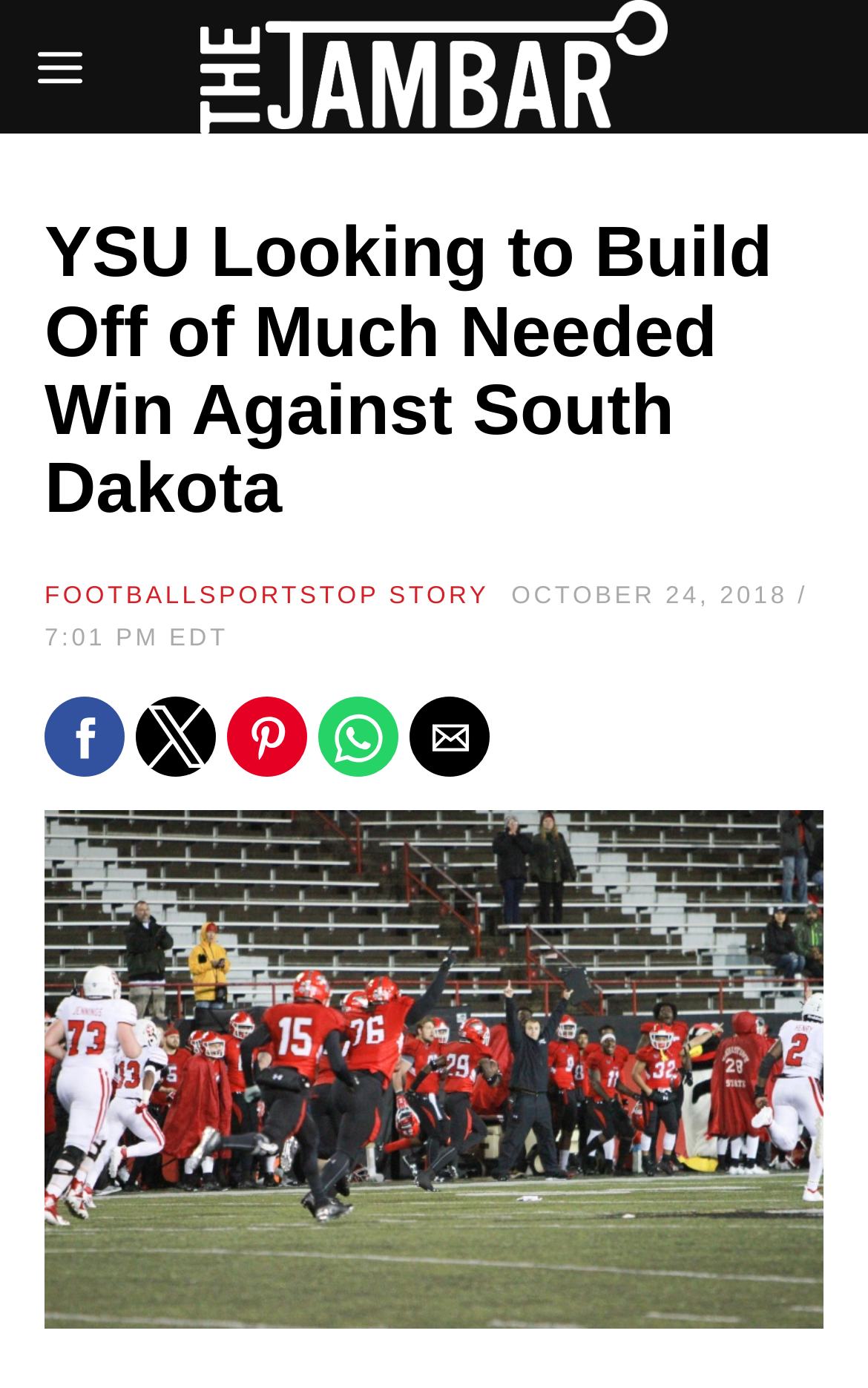Please determine the bounding box coordinates of the element's region to click for the following instruction: "Go to the homepage of The Jambar".

[0.051, 0.0, 0.949, 0.096]